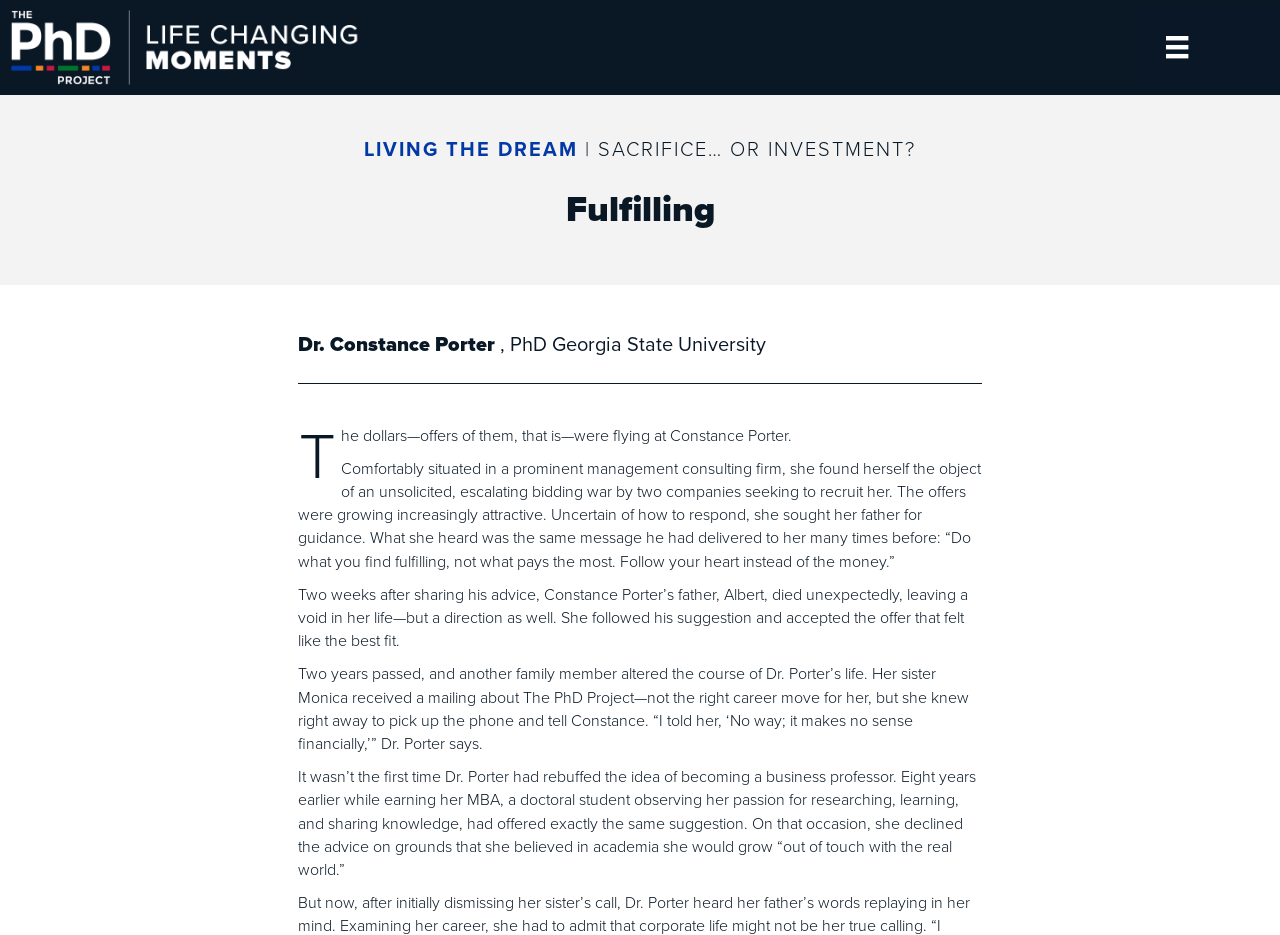Please find the bounding box for the following UI element description. Provide the coordinates in (top-left x, top-left y, bottom-right x, bottom-right y) format, with values between 0 and 1: Sacrifice… or Investment?

[0.467, 0.144, 0.716, 0.176]